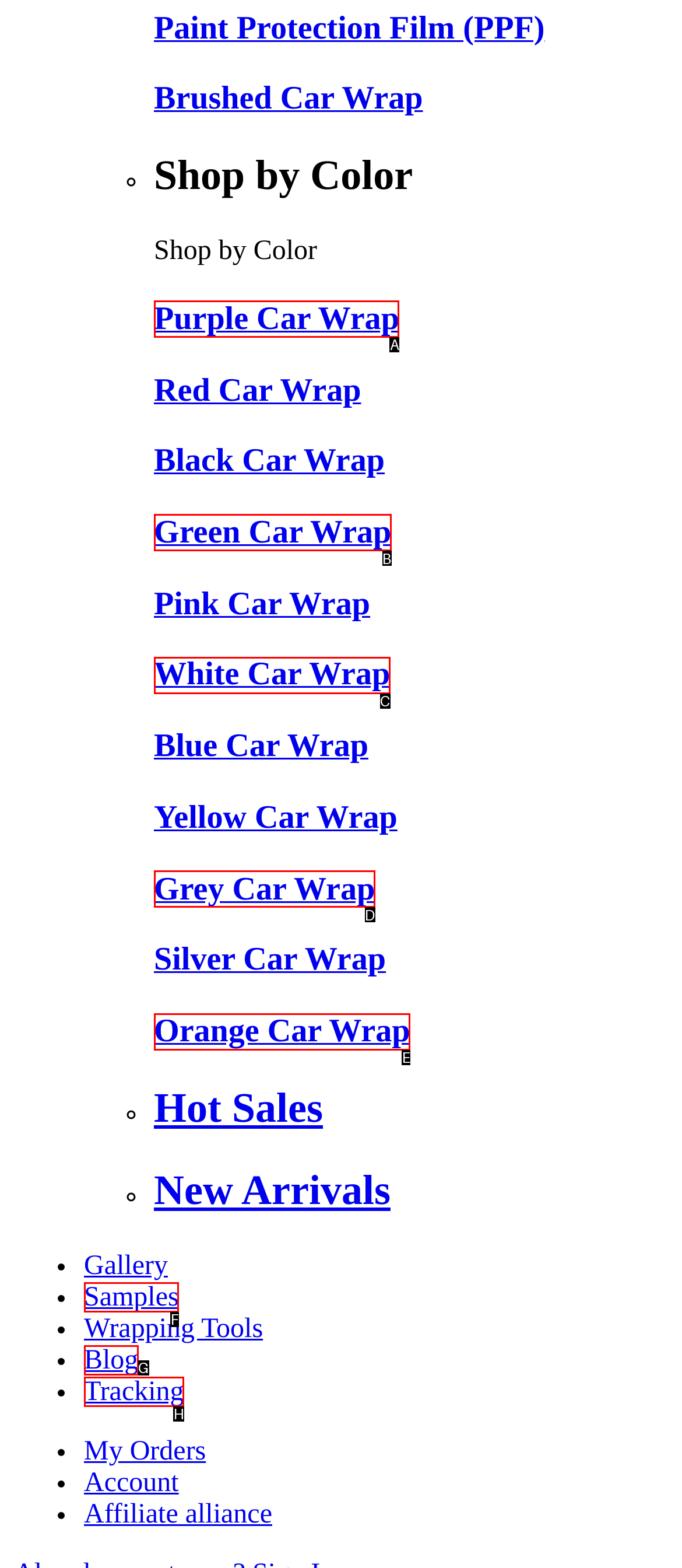Choose the letter of the UI element that aligns with the following description: Tracking
State your answer as the letter from the listed options.

H